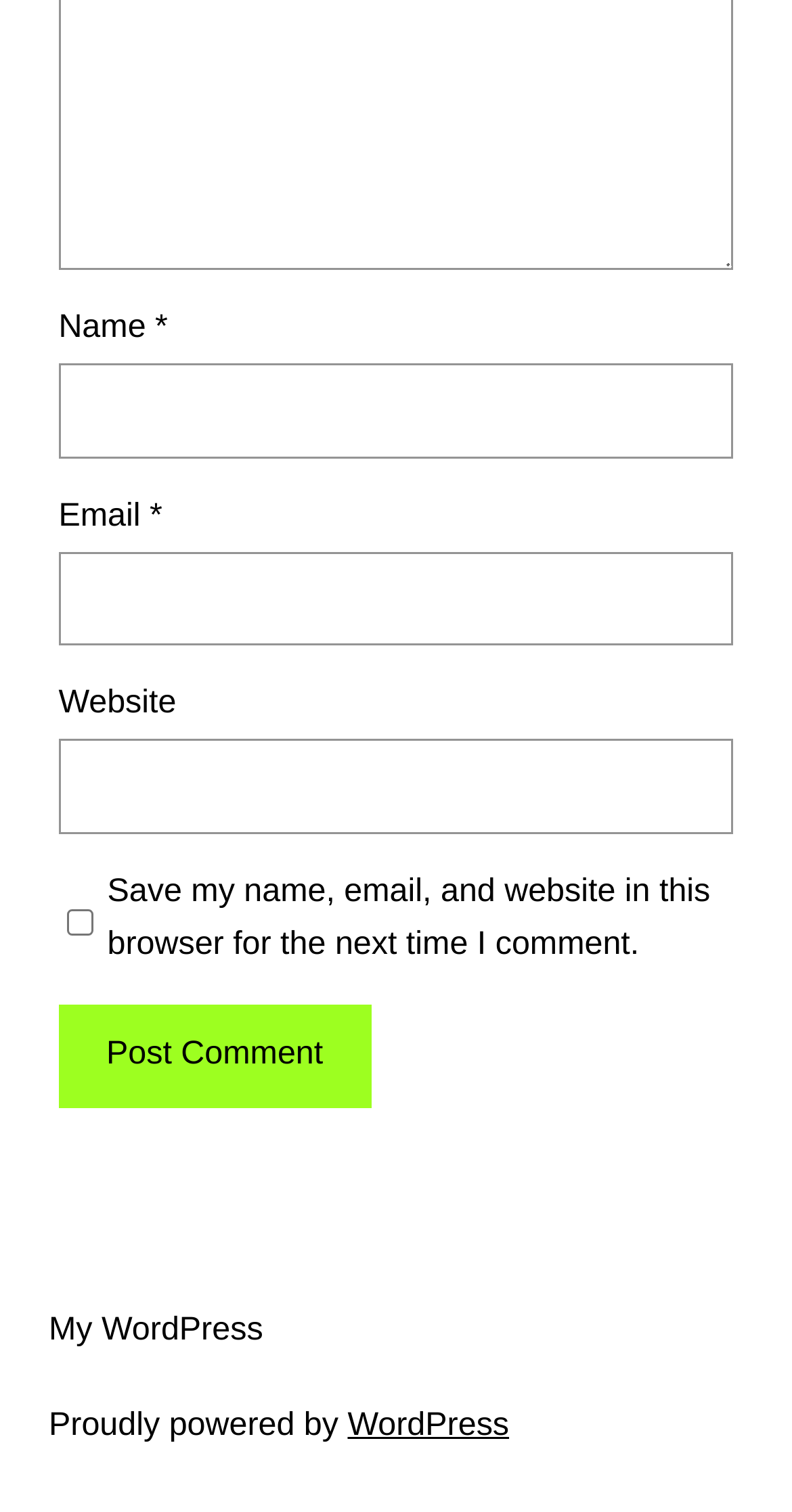Please examine the image and provide a detailed answer to the question: How many input fields are required?

The input fields for 'Name' and 'Email' are both marked as required, indicating that they must be filled in before submitting the form.